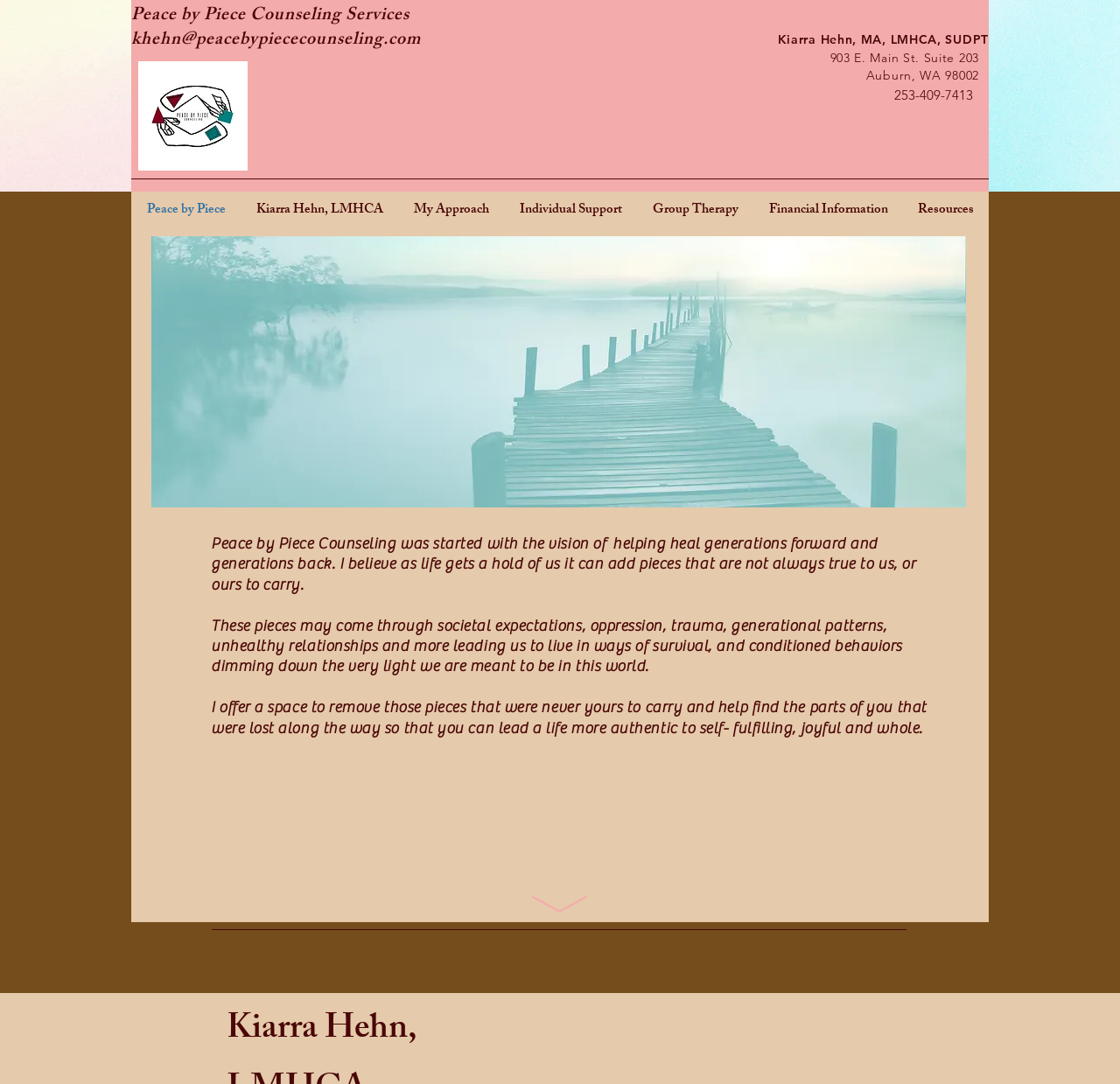What is the phone number of the therapist?
Provide a one-word or short-phrase answer based on the image.

253-409-7413